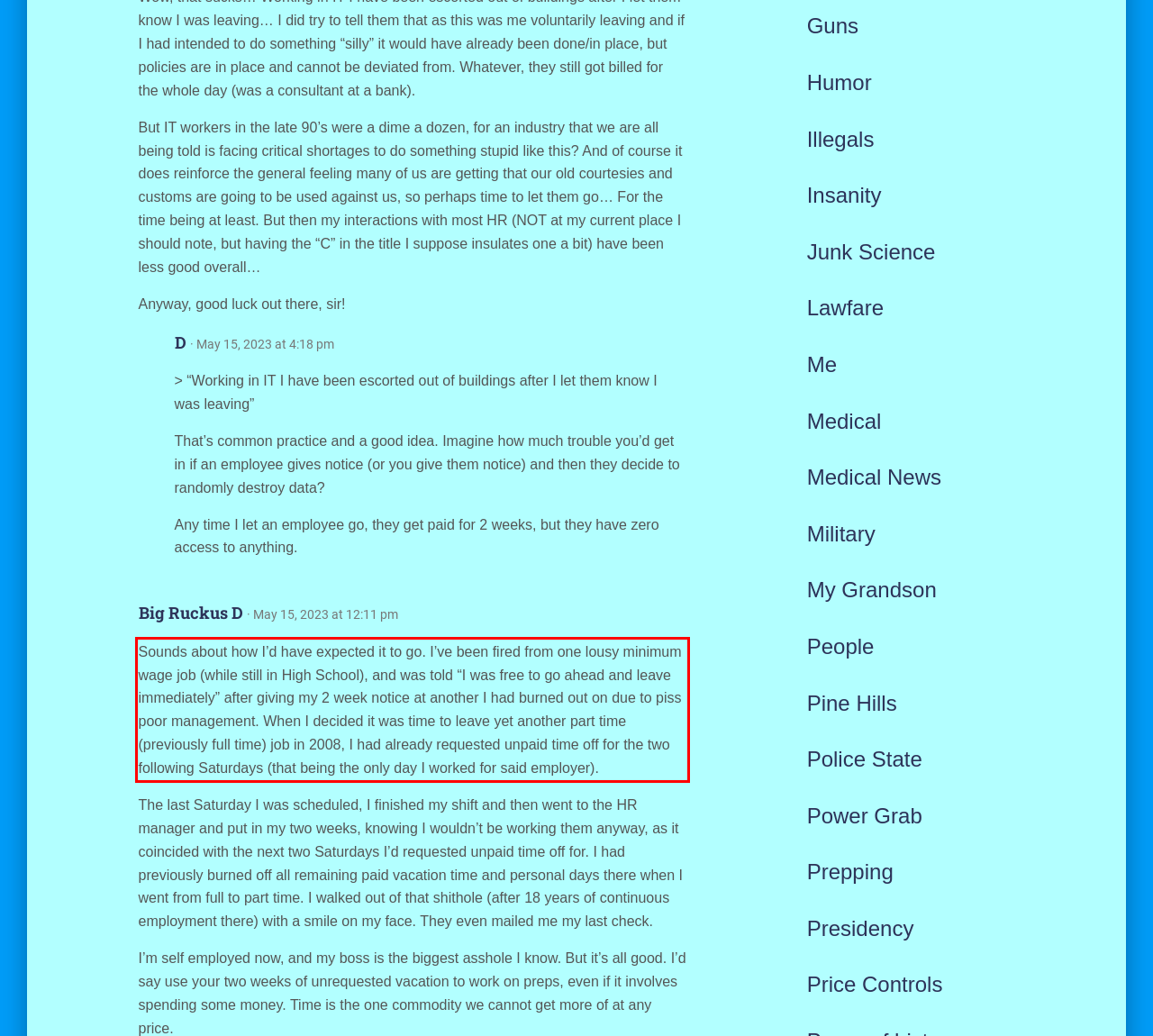Within the screenshot of a webpage, identify the red bounding box and perform OCR to capture the text content it contains.

Sounds about how I’d have expected it to go. I’ve been fired from one lousy minimum wage job (while still in High School), and was told “I was free to go ahead and leave immediately” after giving my 2 week notice at another I had burned out on due to piss poor management. When I decided it was time to leave yet another part time (previously full time) job in 2008, I had already requested unpaid time off for the two following Saturdays (that being the only day I worked for said employer).